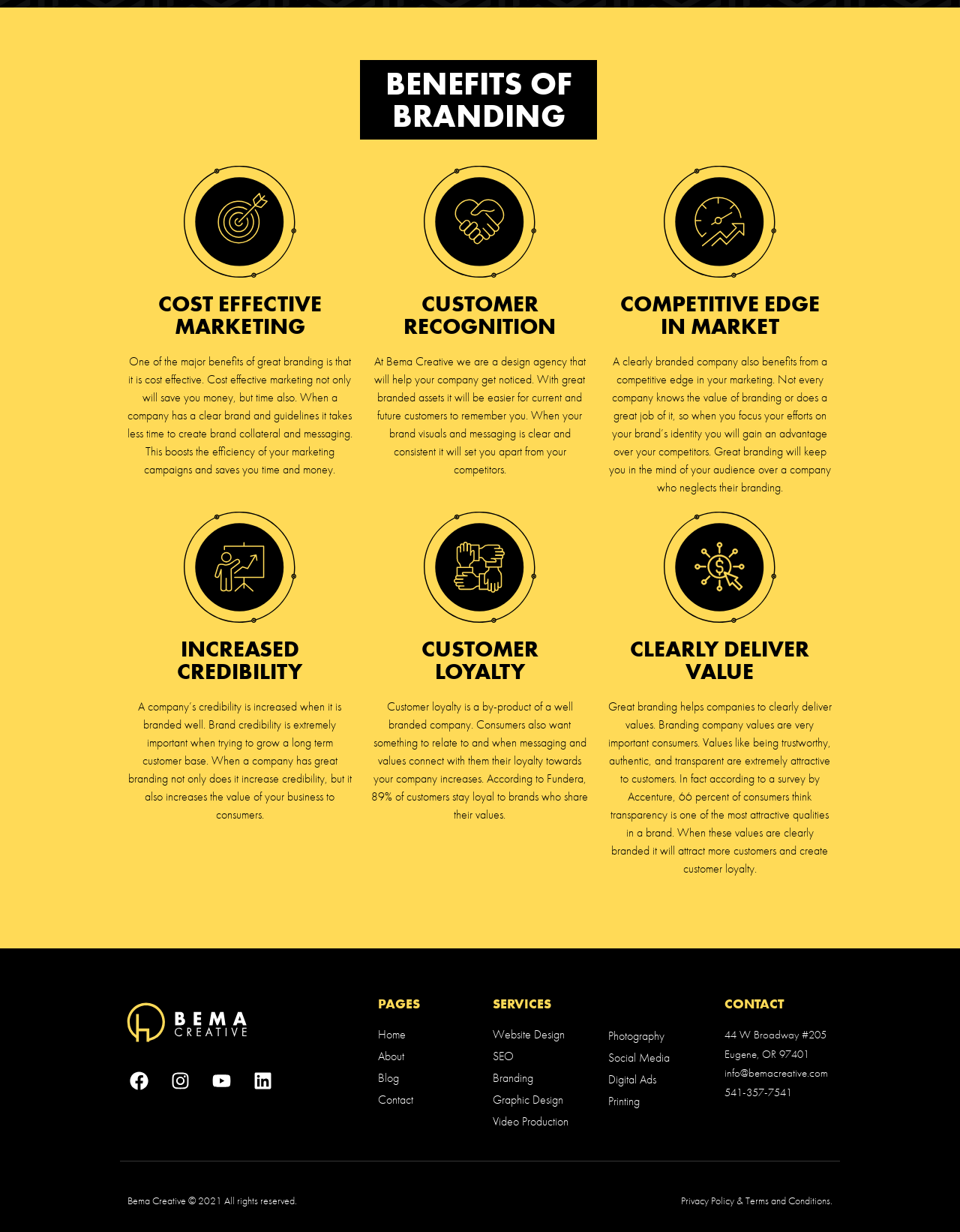Provide your answer in one word or a succinct phrase for the question: 
What is the address of Bema Creative?

44 W Broadway #205 Eugene, OR 97401